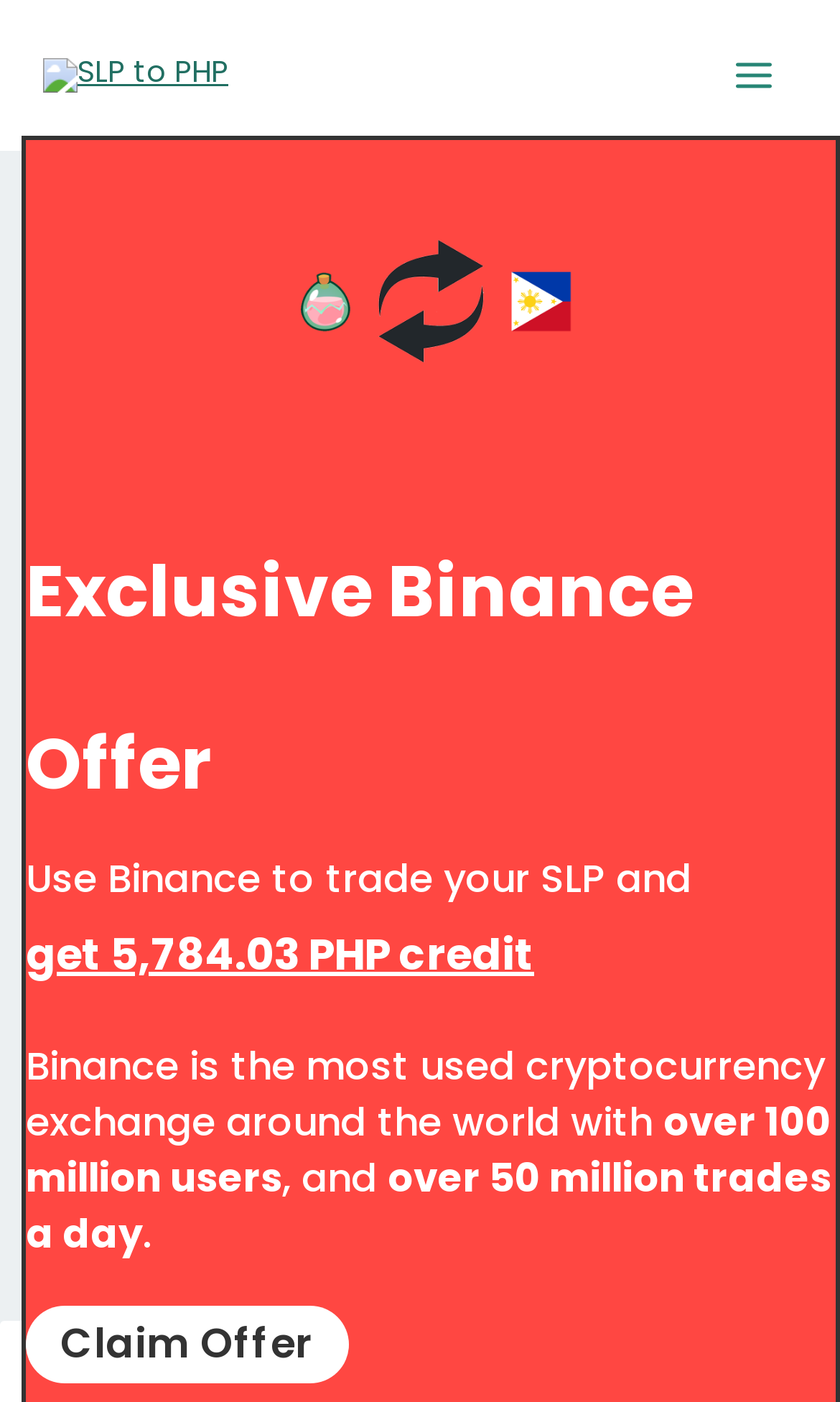Determine the bounding box coordinates for the UI element with the following description: "parent_node: James Page". The coordinates should be four float numbers between 0 and 1, represented as [left, top, right, bottom].

[0.103, 0.238, 0.179, 0.284]